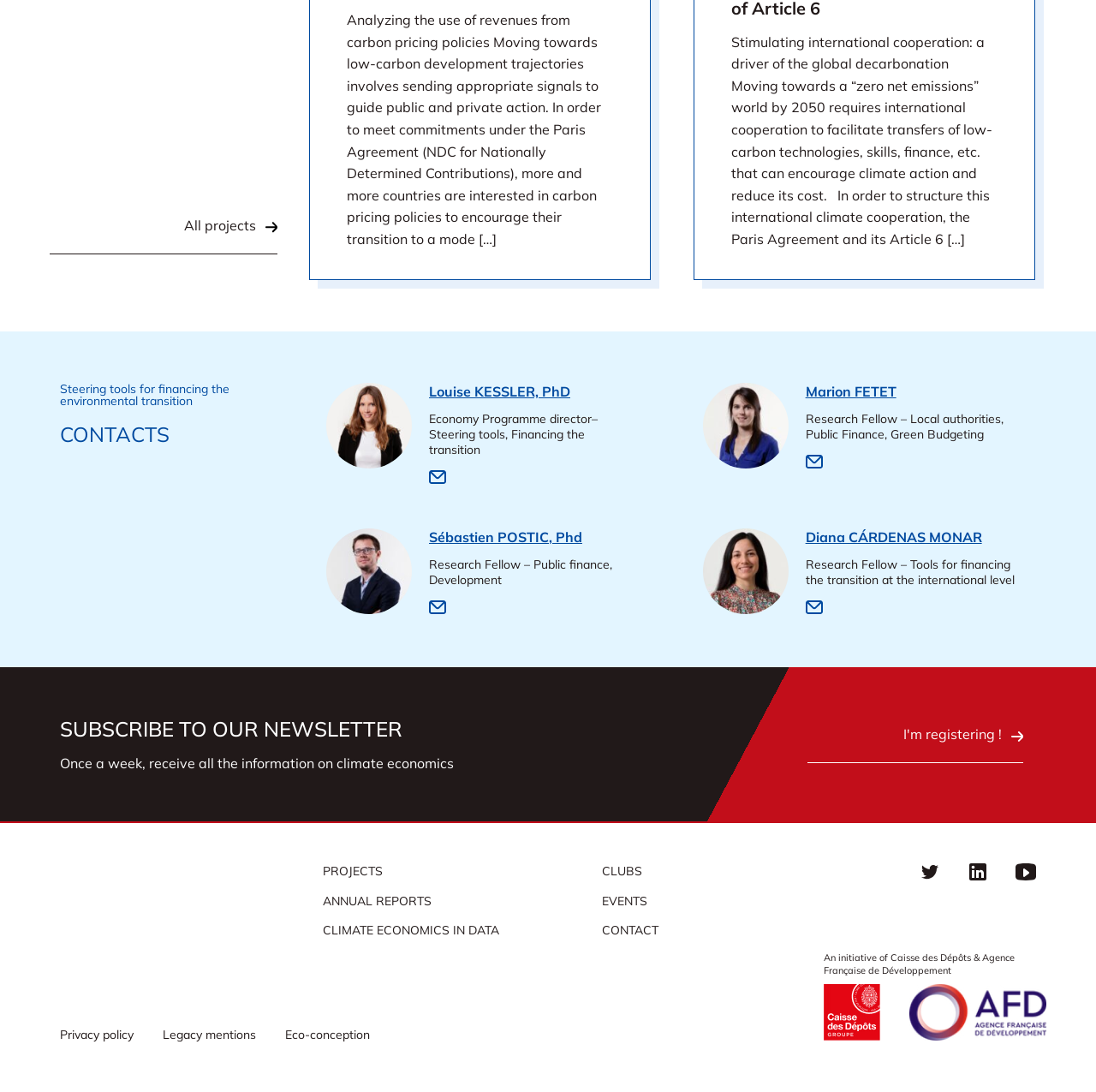Specify the bounding box coordinates of the element's area that should be clicked to execute the given instruction: "Subscribe to the newsletter". The coordinates should be four float numbers between 0 and 1, i.e., [left, top, right, bottom].

[0.737, 0.666, 0.934, 0.699]